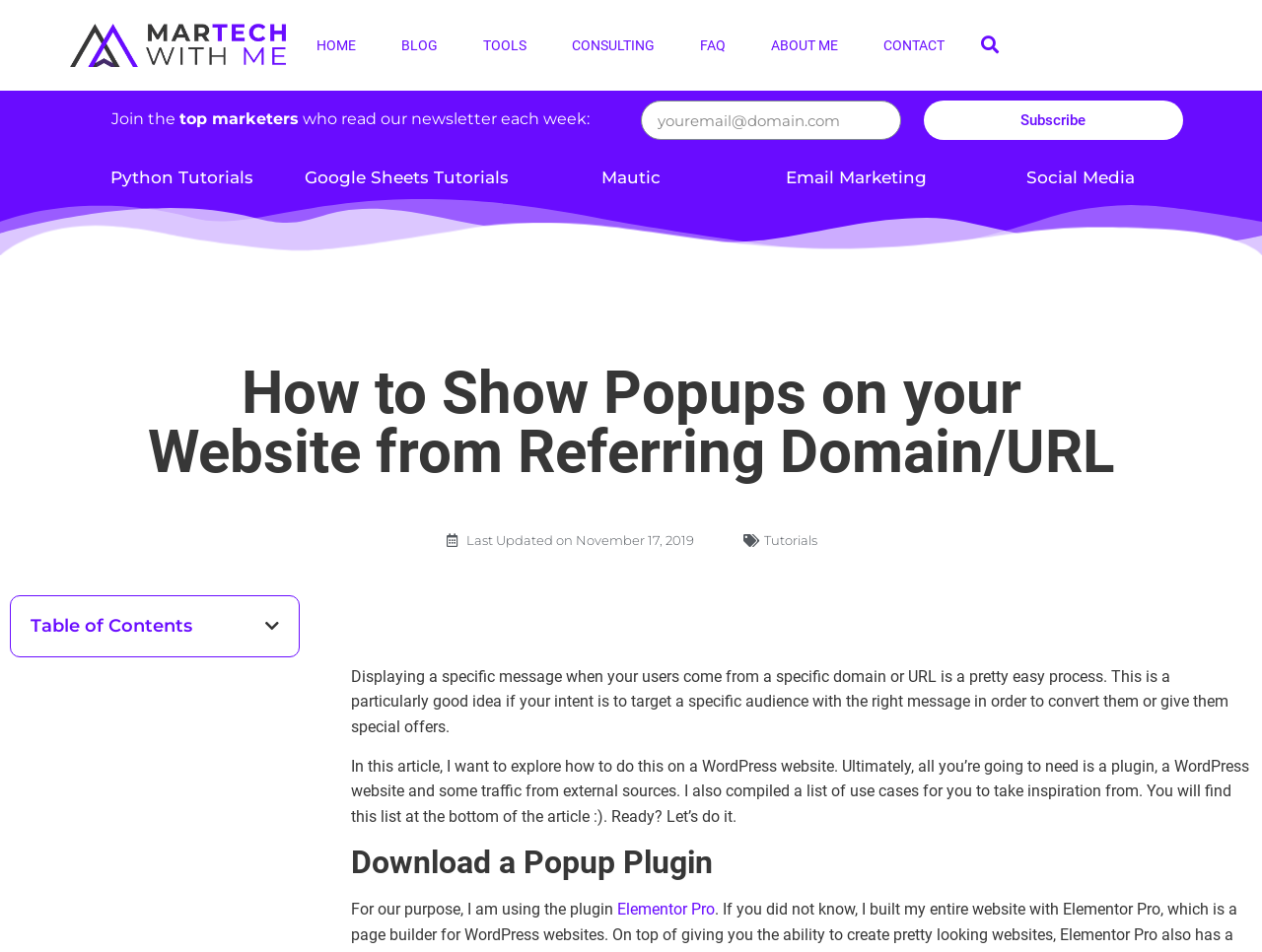Refer to the screenshot and answer the following question in detail:
What is the topic of the article?

The article's title is 'How to Show Popups on your Website from Referring Domain/URL' and it explores how to do this on a WordPress website, including the use of a plugin and targeting a specific audience.